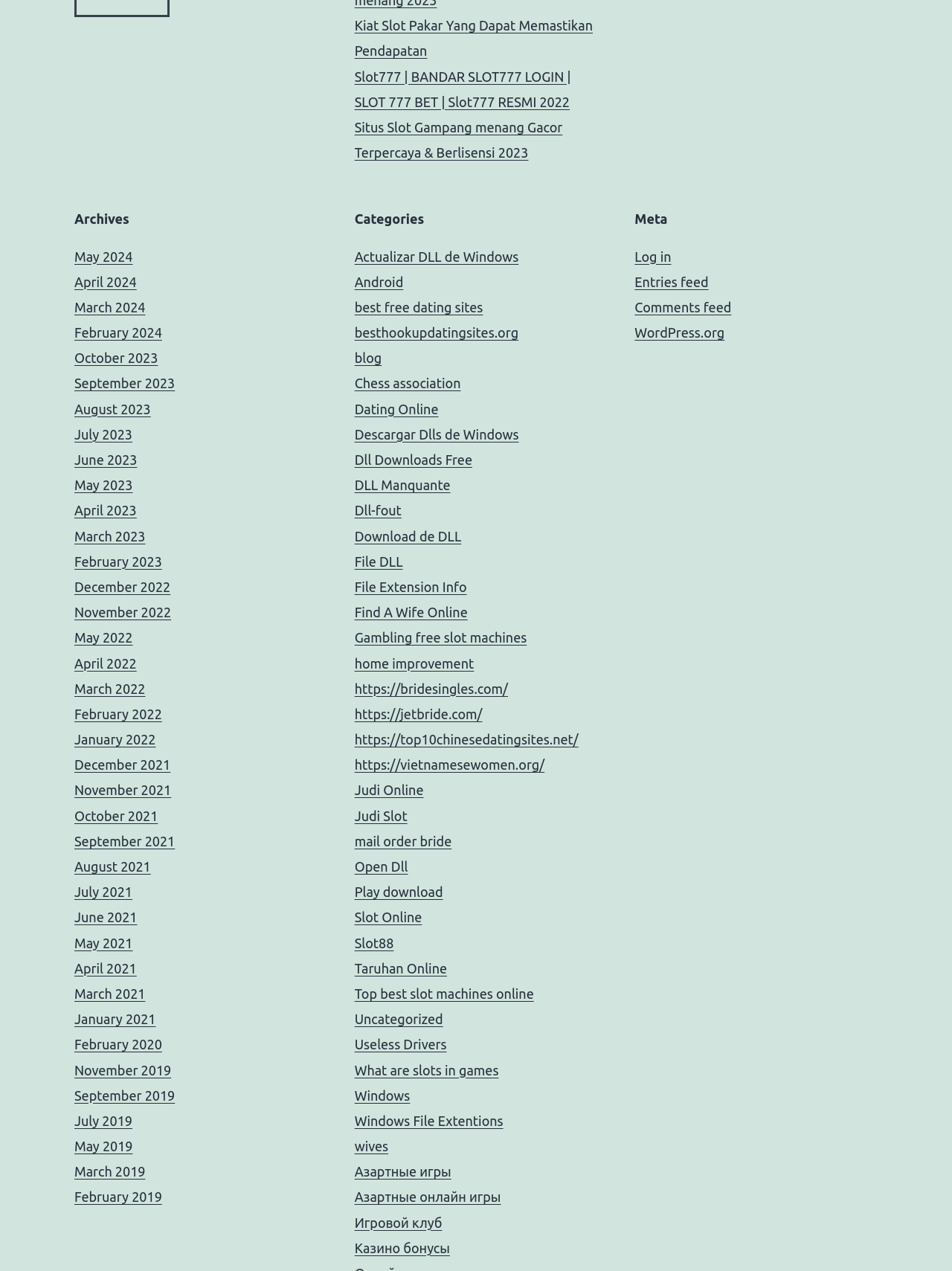Indicate the bounding box coordinates of the clickable region to achieve the following instruction: "Browse the 'Categories' section."

[0.372, 0.165, 0.628, 0.18]